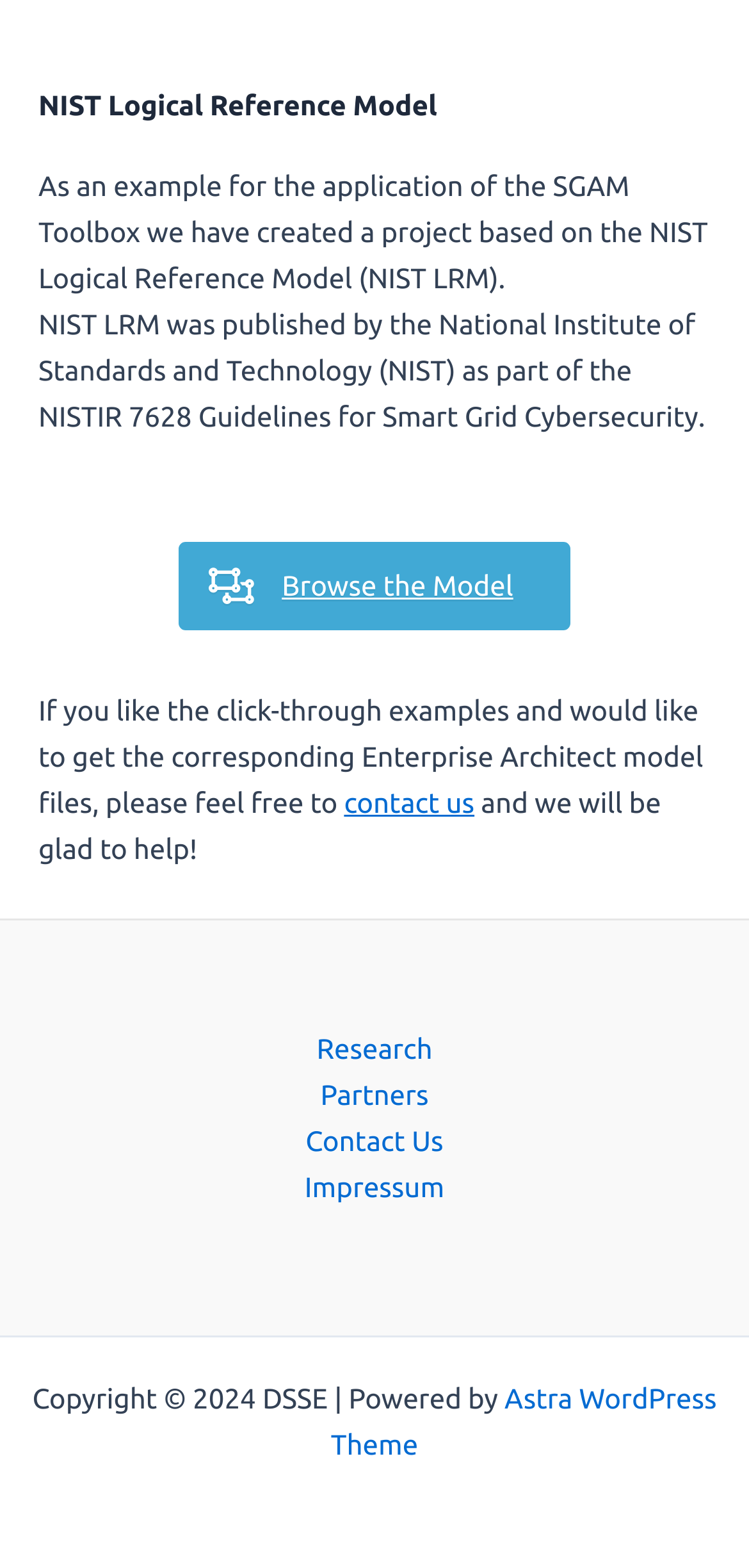Provide a one-word or brief phrase answer to the question:
What is the year of the copyright?

2024